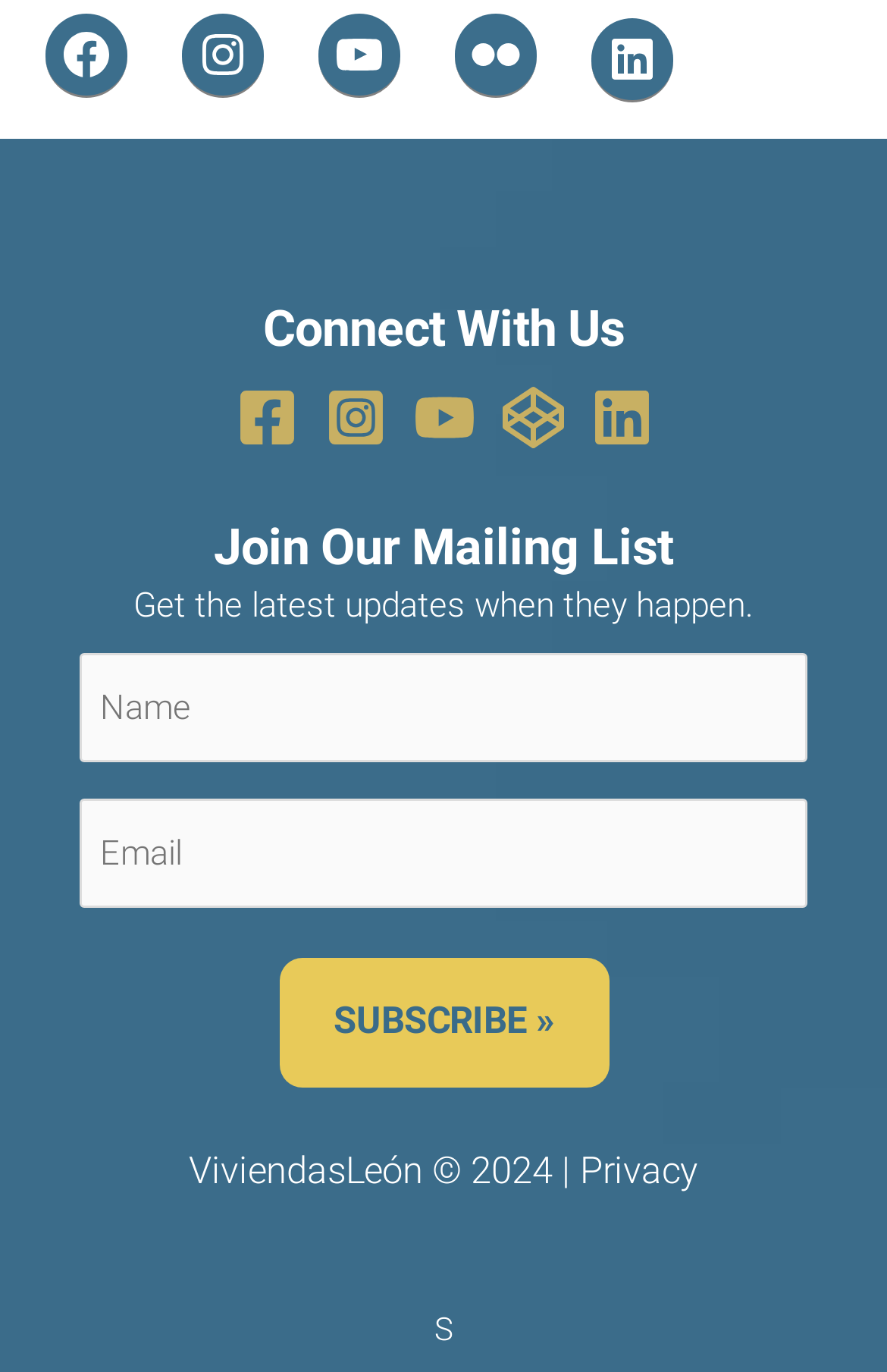From the given element description: "name="input_5" placeholder="Email"", find the bounding box for the UI element. Provide the coordinates as four float numbers between 0 and 1, in the order [left, top, right, bottom].

[0.09, 0.582, 0.91, 0.662]